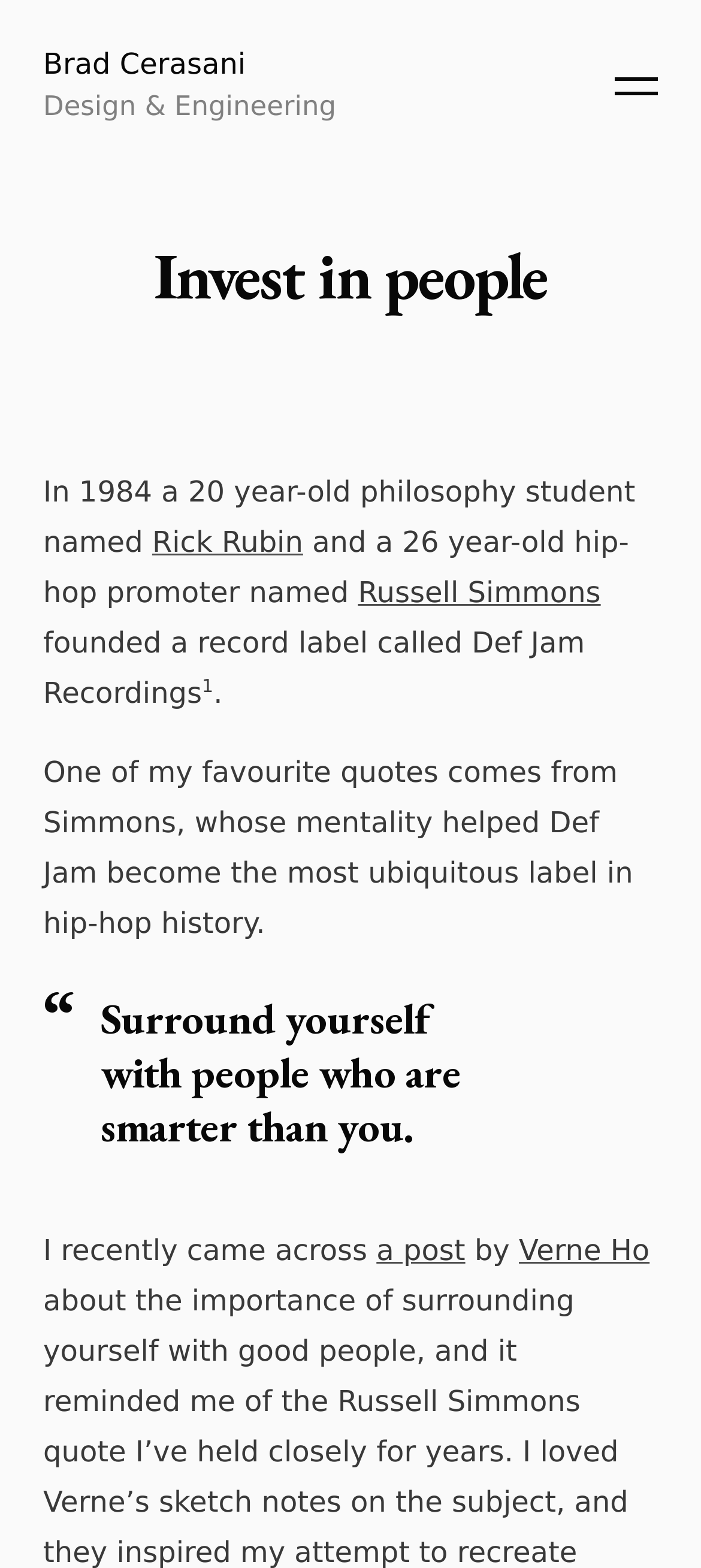Identify the bounding box coordinates of the clickable region to carry out the given instruction: "Read the article about Sharper full-width images in Arc 2024".

[0.062, 0.11, 0.938, 0.142]